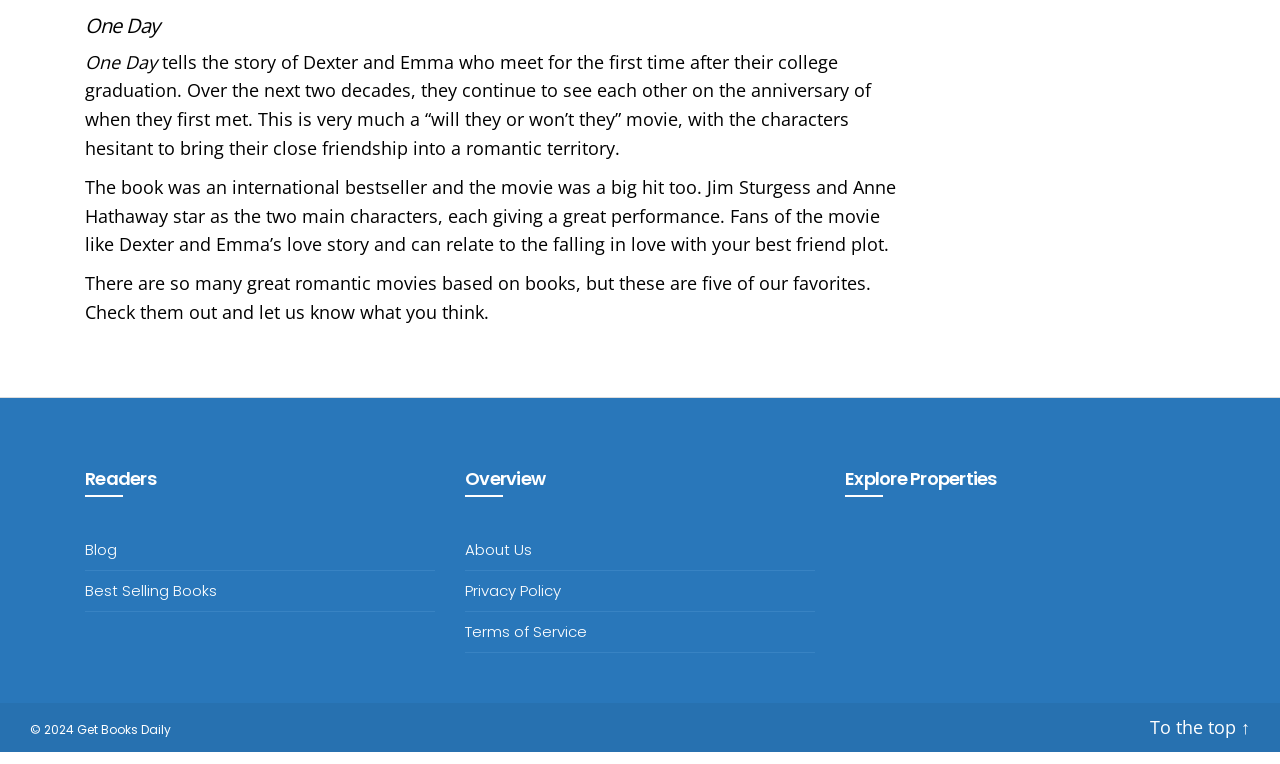Please provide a detailed answer to the question below based on the screenshot: 
How many main characters are in the movie?

The StaticText element mentions that 'Jim Sturgess and Anne Hathaway star as the two main characters', indicating that there are two main characters in the movie.